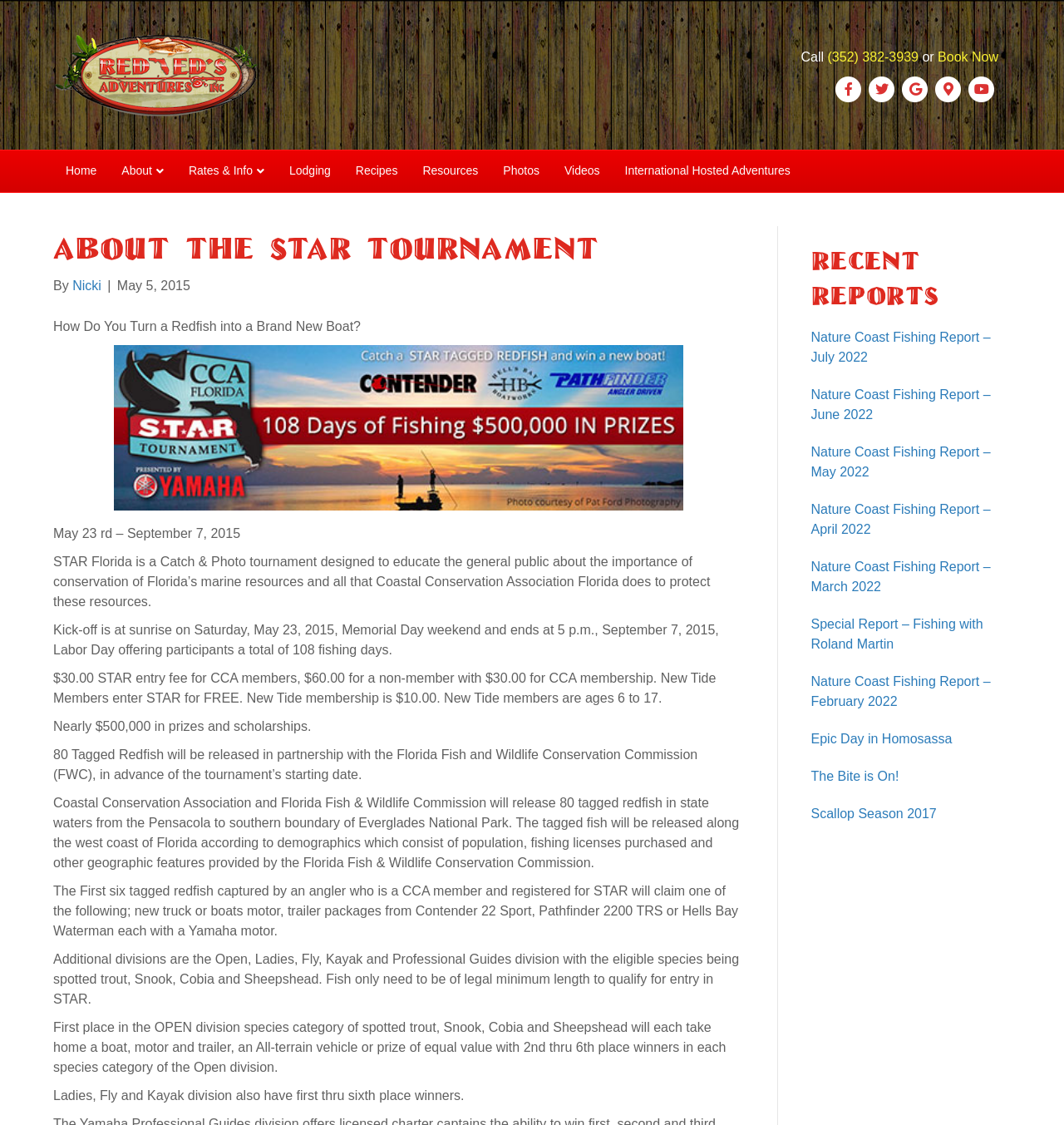Specify the bounding box coordinates of the element's area that should be clicked to execute the given instruction: "Read About The Star Tournament". The coordinates should be four float numbers between 0 and 1, i.e., [left, top, right, bottom].

[0.05, 0.201, 0.699, 0.238]